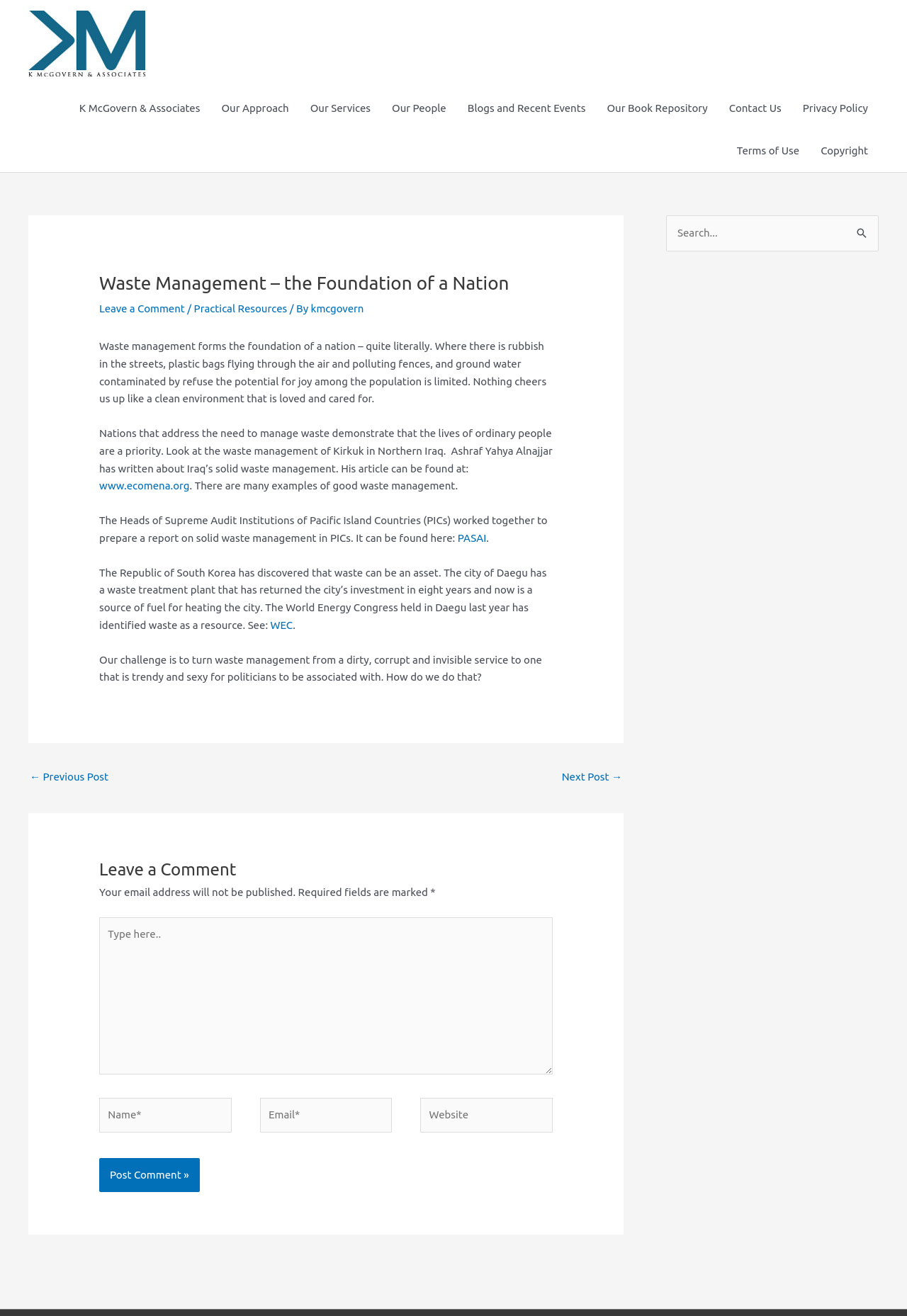Pinpoint the bounding box coordinates of the element to be clicked to execute the instruction: "Post a comment".

[0.109, 0.88, 0.22, 0.906]